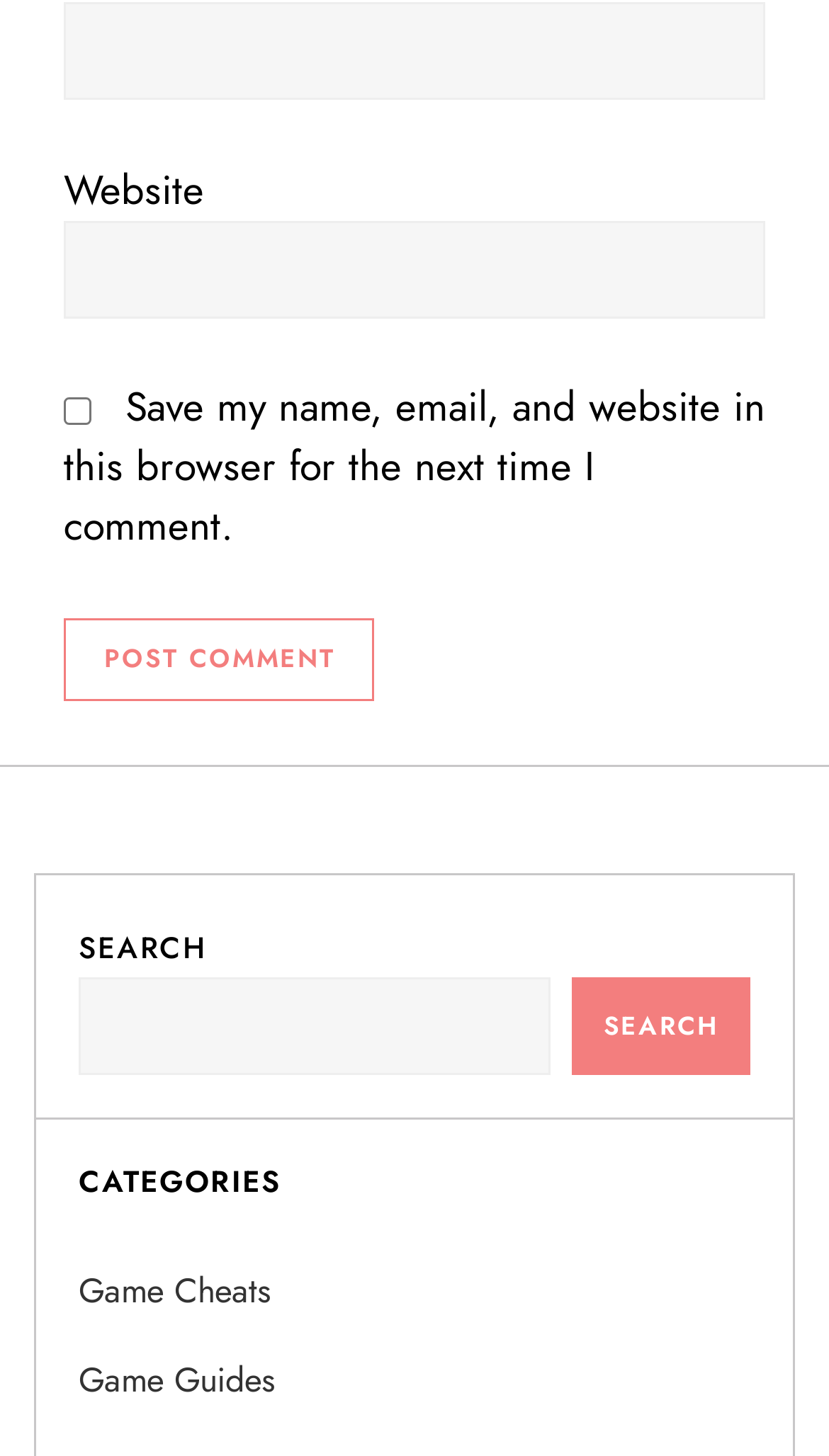What is the function of the button below the search box?
Please use the image to provide a one-word or short phrase answer.

Search